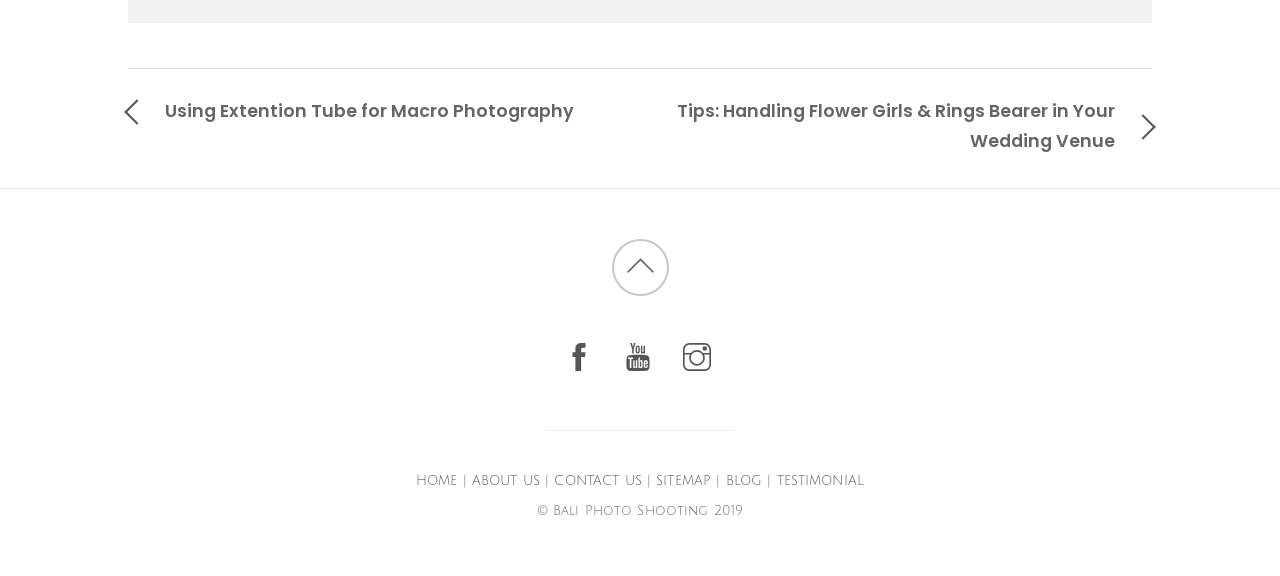Kindly respond to the following question with a single word or a brief phrase: 
What is the last link on the webpage?

TESTIMONIAL